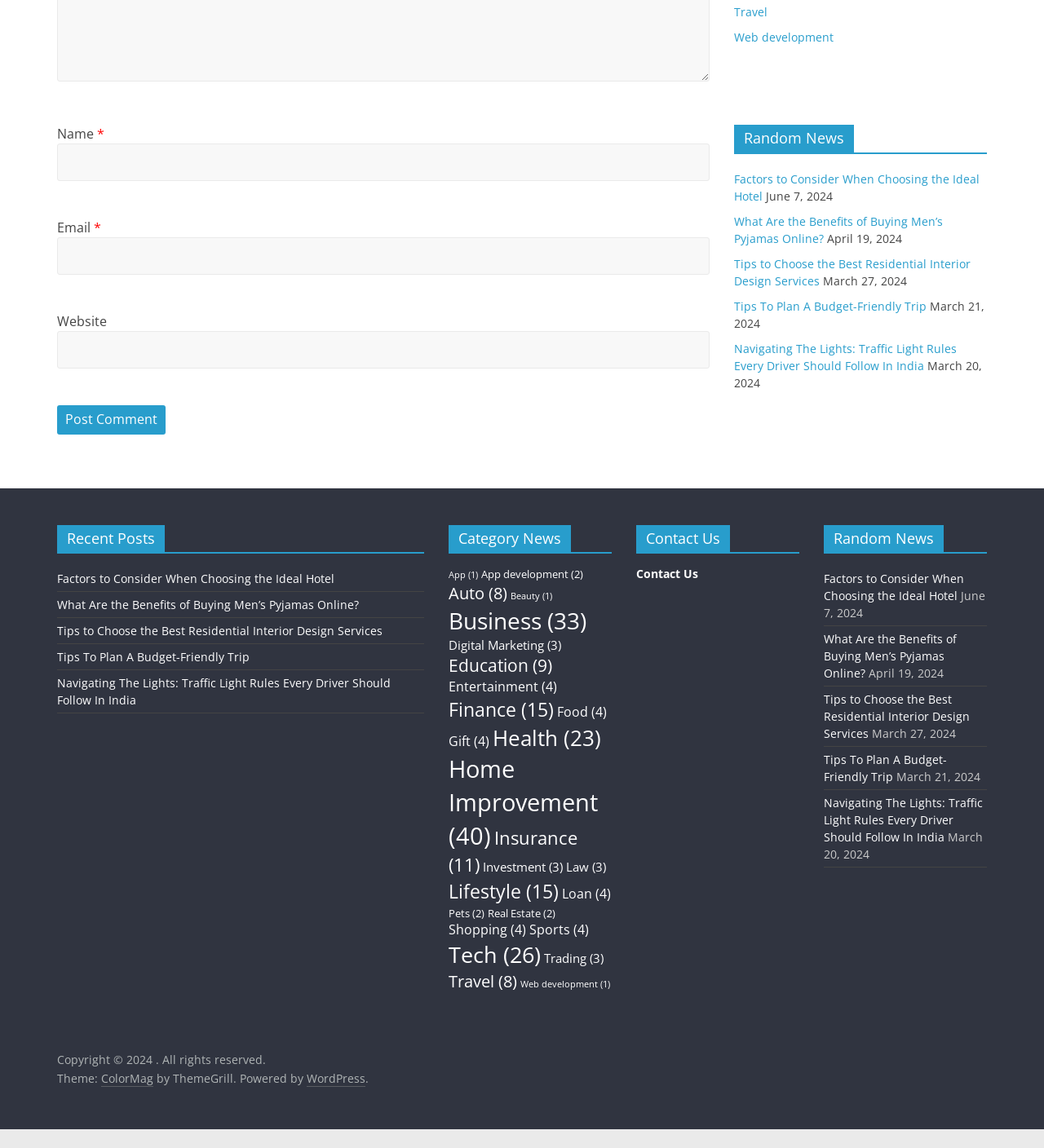Locate the bounding box coordinates of the clickable area needed to fulfill the instruction: "Explore the 'Recent Posts' section".

[0.055, 0.457, 0.406, 0.482]